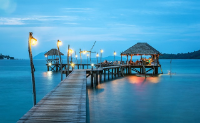Explain the content of the image in detail.

The image depicts a serene scene of a wooden pier extending over calm waters at dusk. Soft light glows from lanterns lining the pier, creating a inviting atmosphere. A thatched-roof gazebo at the end of the pier suggests a perfect spot for relaxation and enjoying the picturesque surroundings. The tranquil blue hues of the sky reflect on the water, enhancing the feeling of serenity and escape that this location embodies. This image evokes the allure of coastal getaways, ideal for travelers seeking both beauty and peace, as often found in luxurious resorts in picturesque destinations.